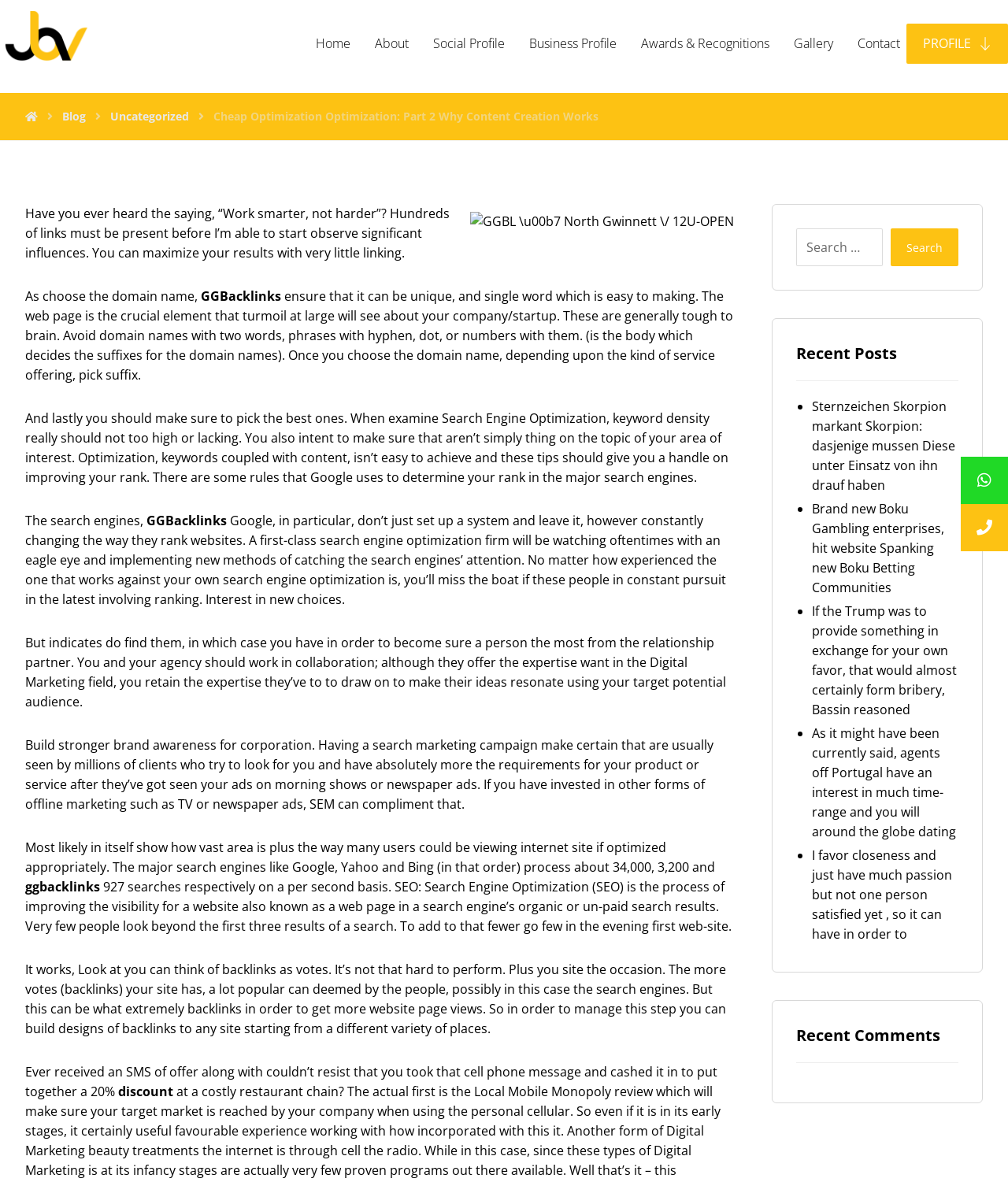Give a one-word or short-phrase answer to the following question: 
What is the topic of the article?

Search Engine Optimization